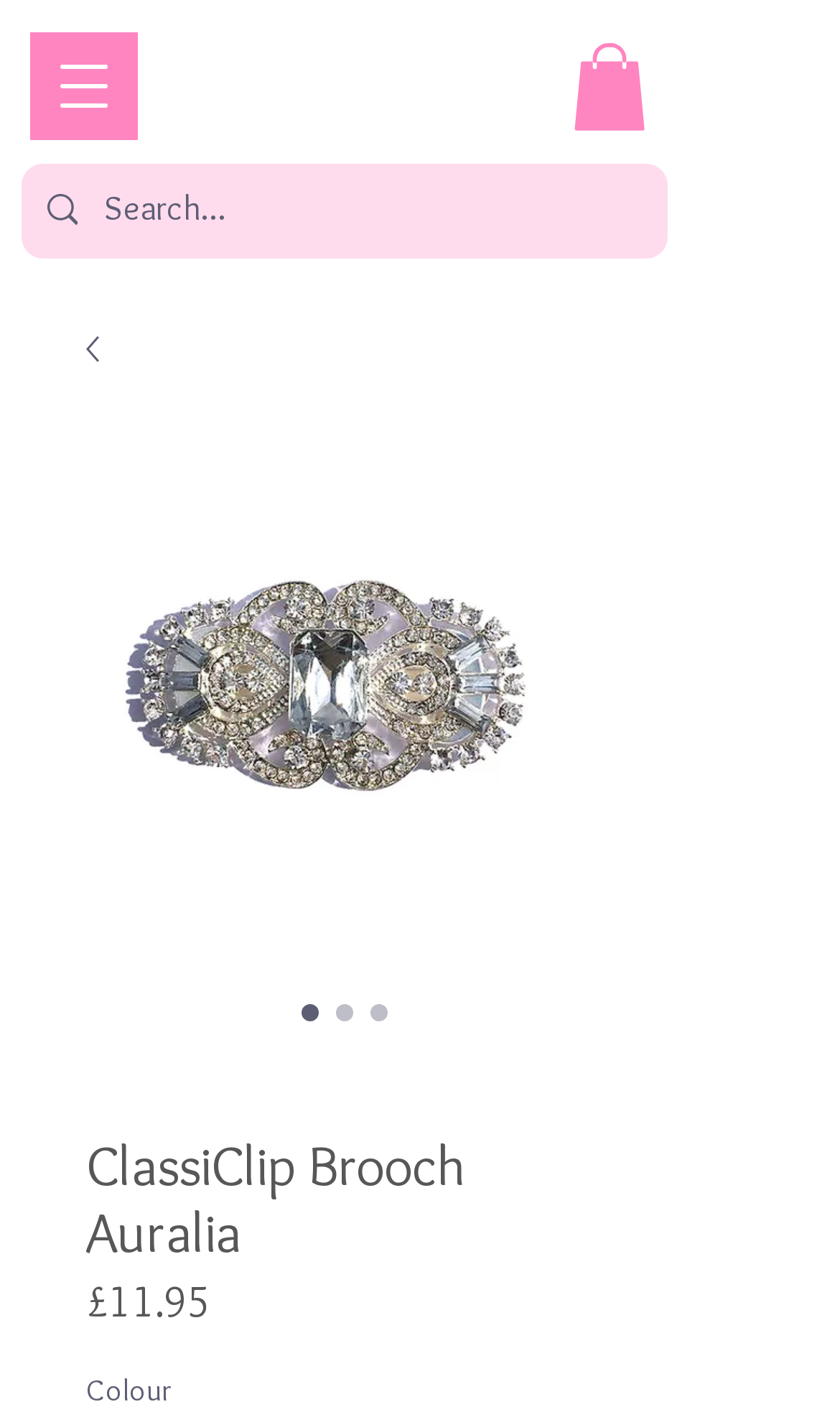Provide a short answer to the following question with just one word or phrase: Is the ClassiClip Brooch available in silver plating with crystals?

Yes